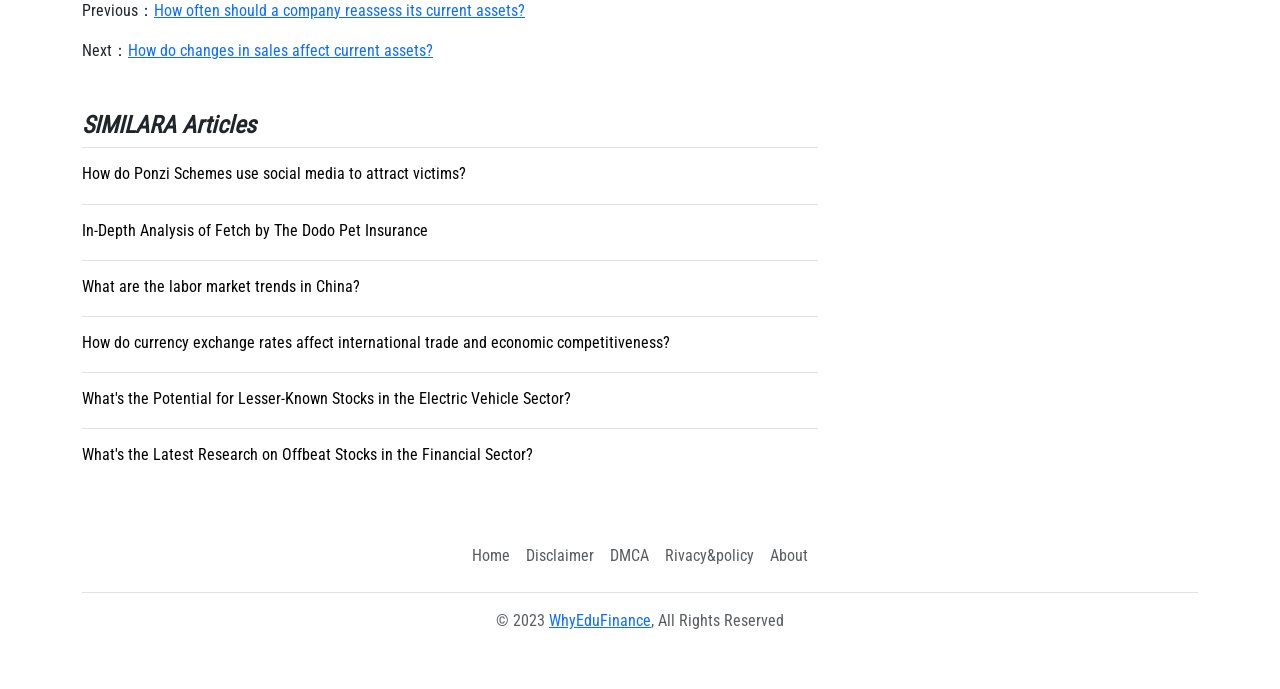Give a concise answer using one word or a phrase to the following question:
How many main sections are there on the webpage?

2